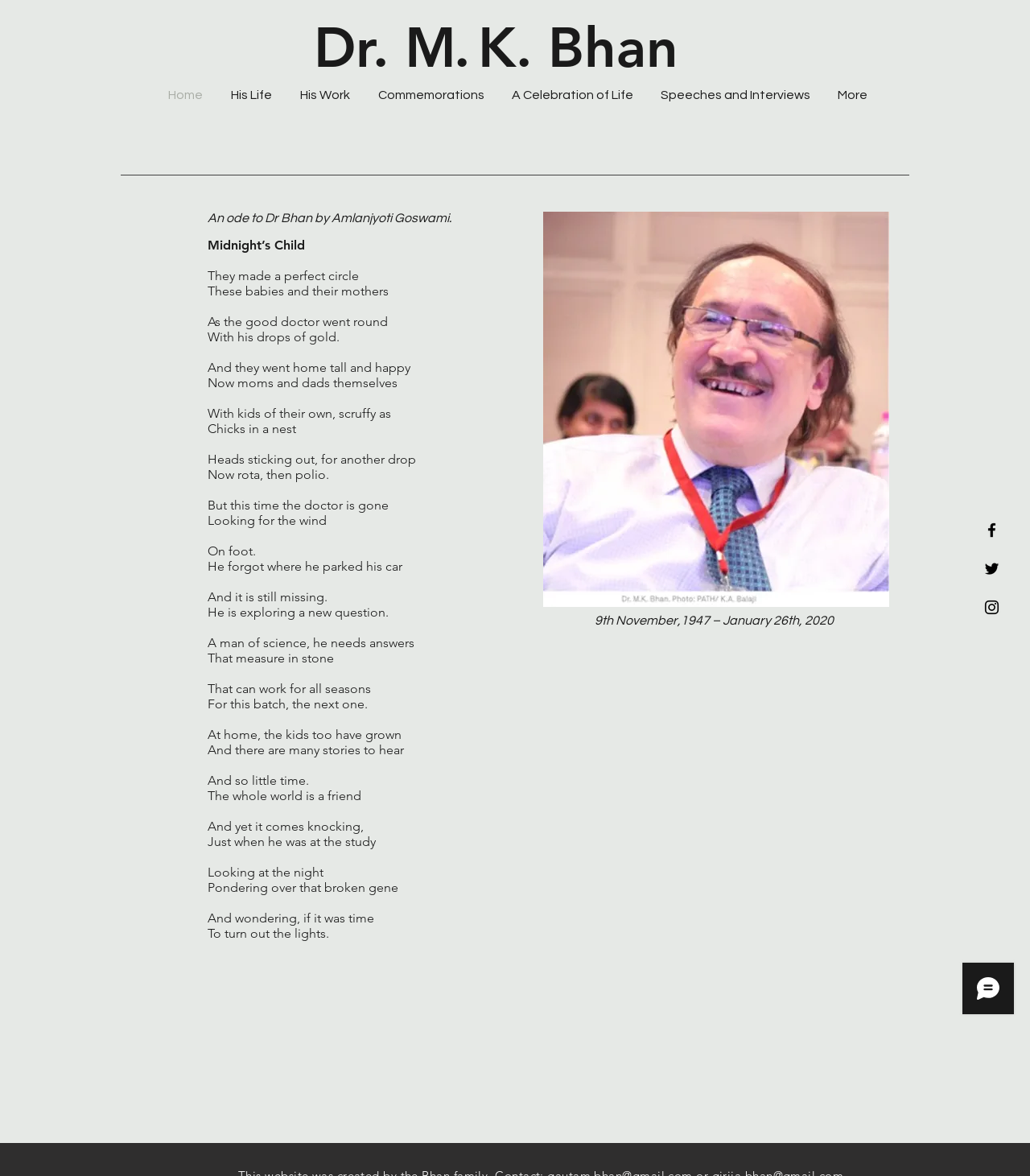Calculate the bounding box coordinates of the UI element given the description: "Home".

[0.152, 0.069, 0.212, 0.092]